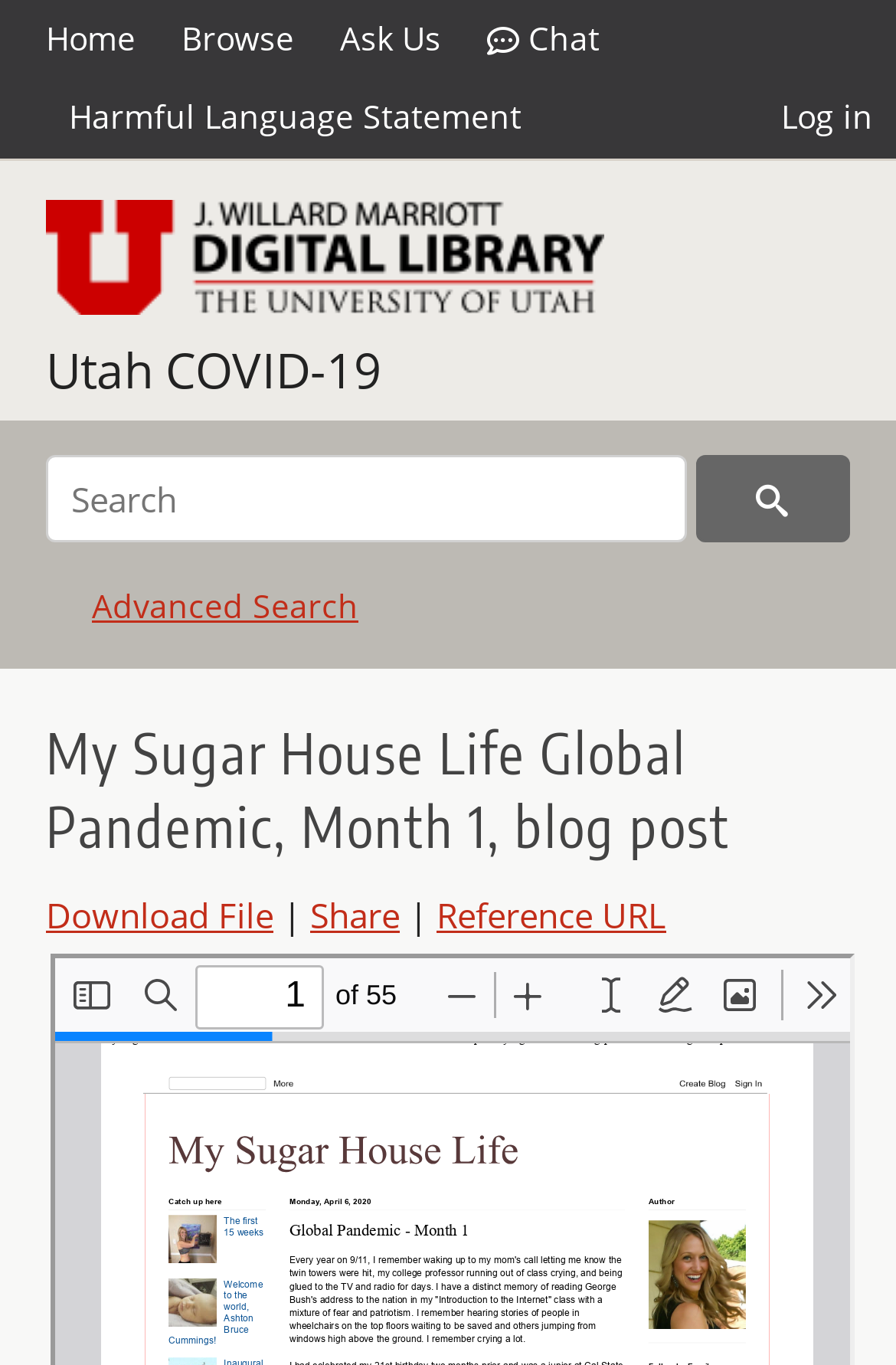Provide the bounding box coordinates of the UI element this sentence describes: "Share".

[0.346, 0.131, 0.446, 0.164]